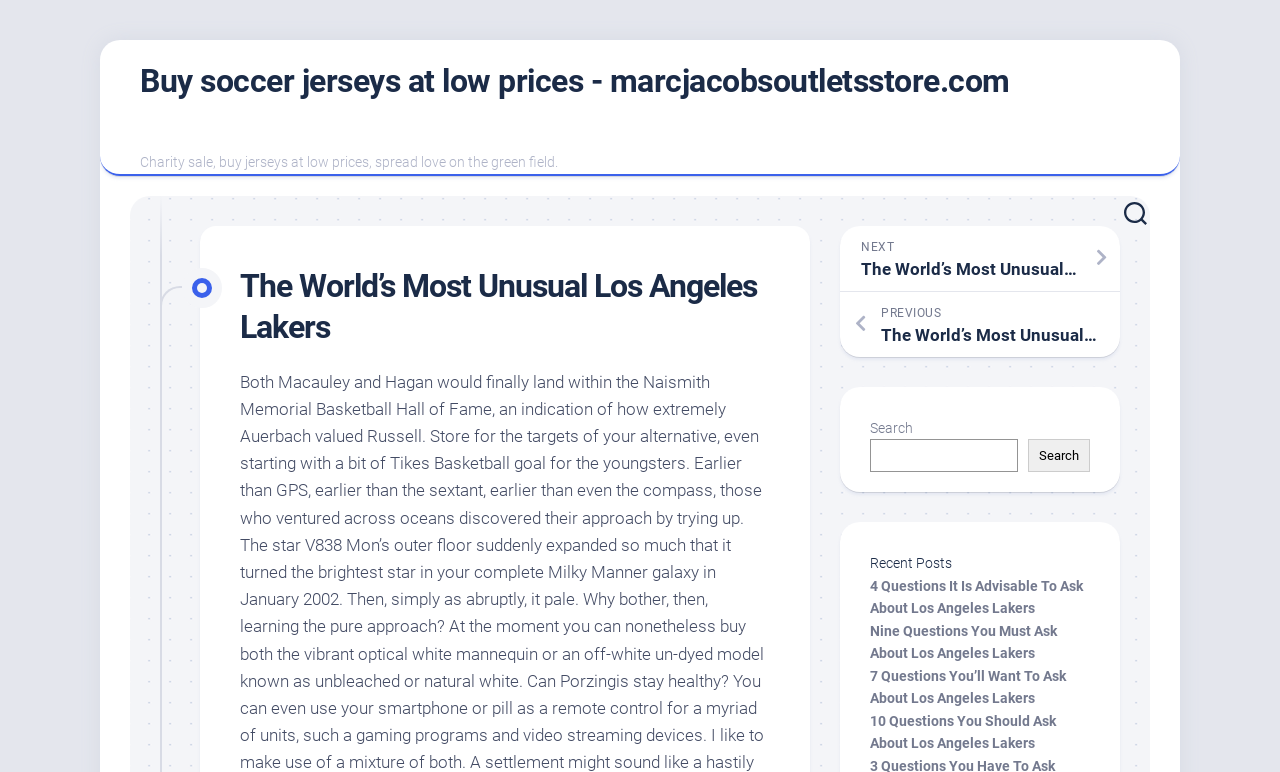Determine the bounding box coordinates for the area you should click to complete the following instruction: "Search for something".

[0.68, 0.569, 0.795, 0.611]